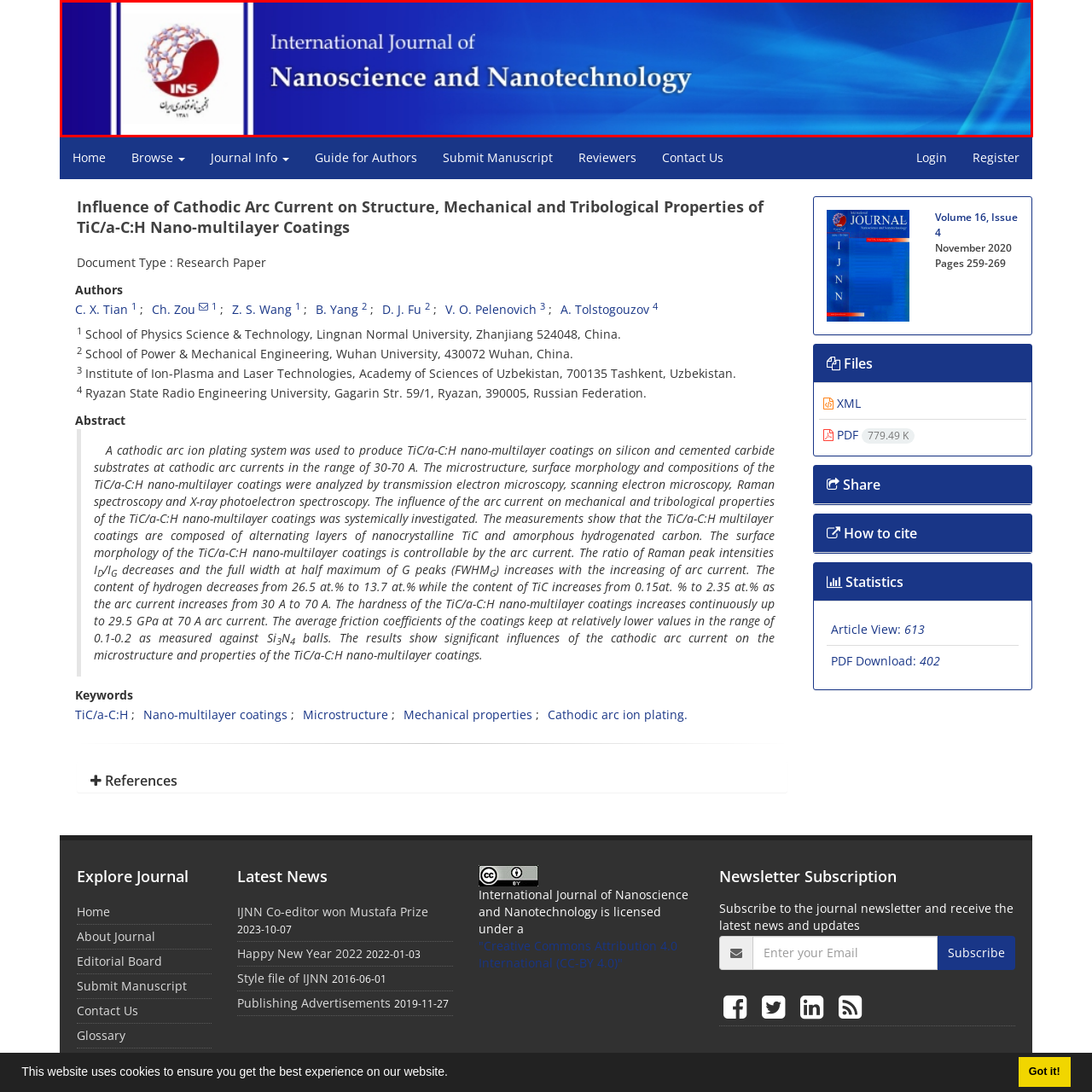Give a thorough account of what is shown in the red-encased segment of the image.

The image features the logo and title of the "International Journal of Nanoscience and Nanotechnology." The background is a gradient of blue shades, providing a modern and professional appearance. Prominently displayed is the journal's logo on the left, which consists of a stylized representation of a molecular structure, encapsulated within a red and white circular emblem labeled "INS." The title, presented in bold white text, reads "International Journal of Nanoscience and Nanotechnology," showcasing the journal's focus on cutting-edge research in the field of nanoscience. This visual design effectively conveys the journal's identity and commitment to scientific advancement in nanotechnology.